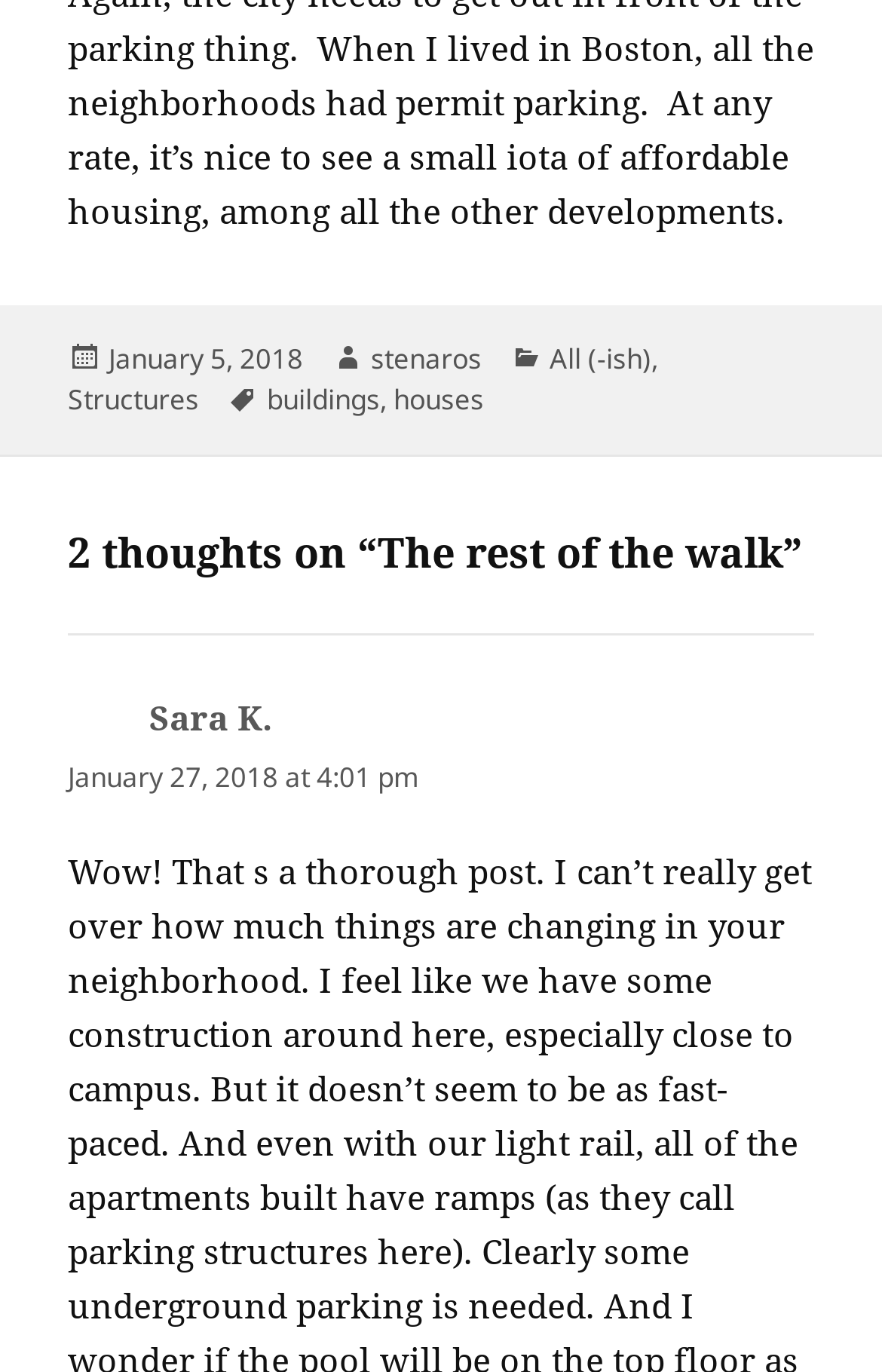What is the category of the post?
Please respond to the question thoroughly and include all relevant details.

I found the category of the post by looking at the footer section, where it says 'Categories' followed by a link with the category 'Structures'.